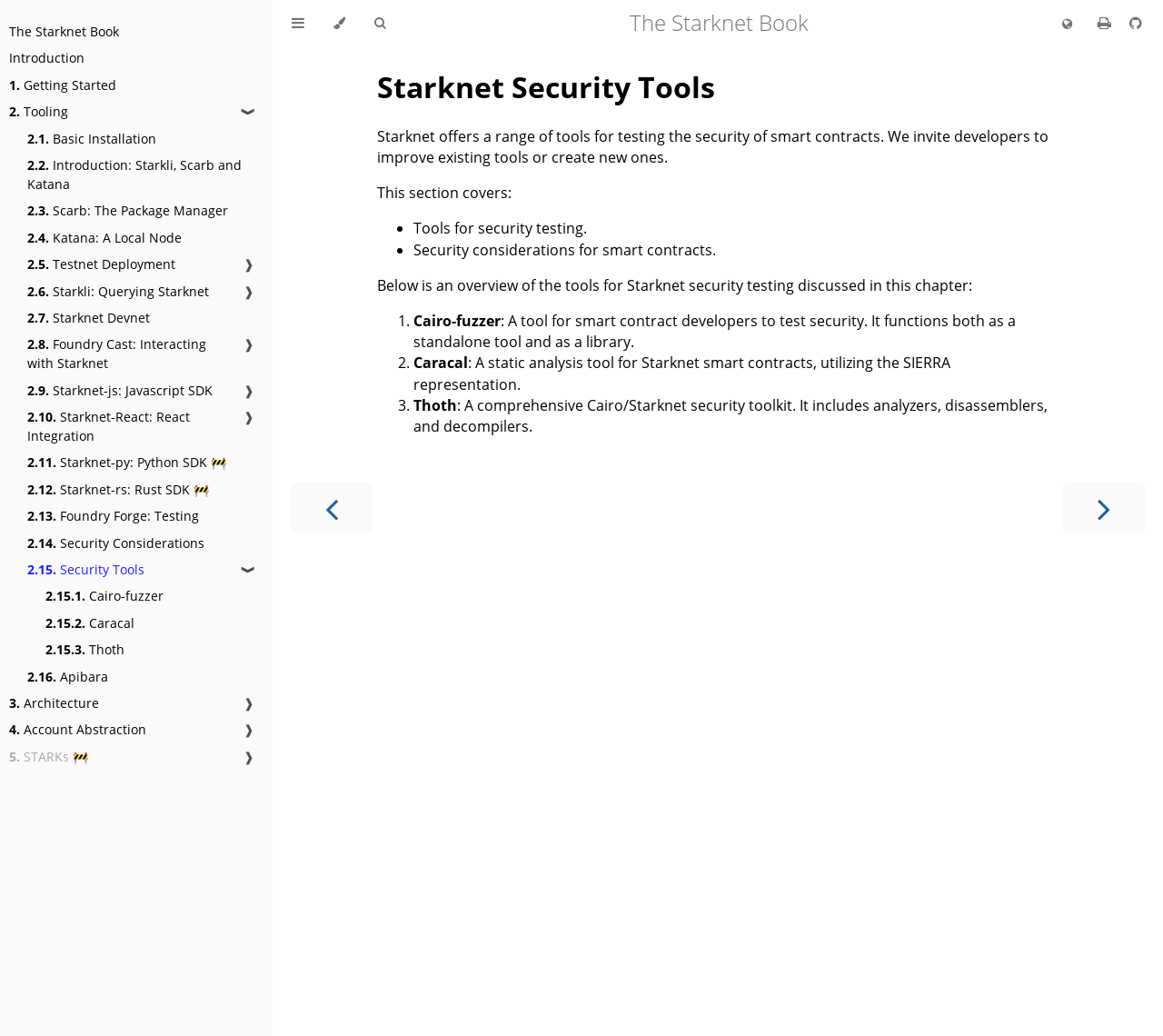What is the purpose of the Caracal tool?
Please give a detailed and elaborate answer to the question.

I read the description of the Caracal tool, which states that it is a static analysis tool for Starknet smart contracts, utilizing the SIERRA representation.